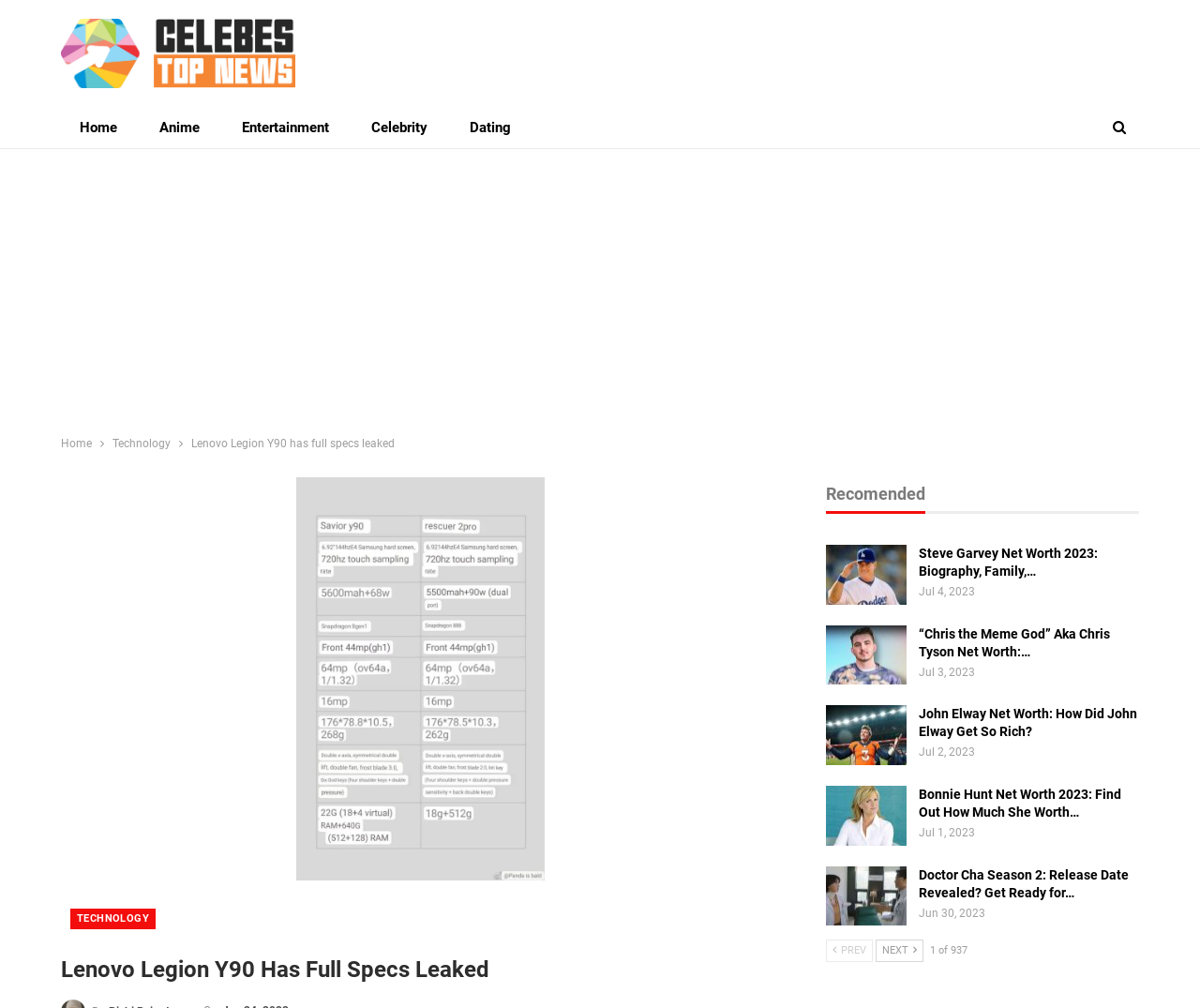Using the format (top-left x, top-left y, bottom-right x, bottom-right y), provide the bounding box coordinates for the described UI element. All values should be floating point numbers between 0 and 1: Home

[0.051, 0.43, 0.077, 0.45]